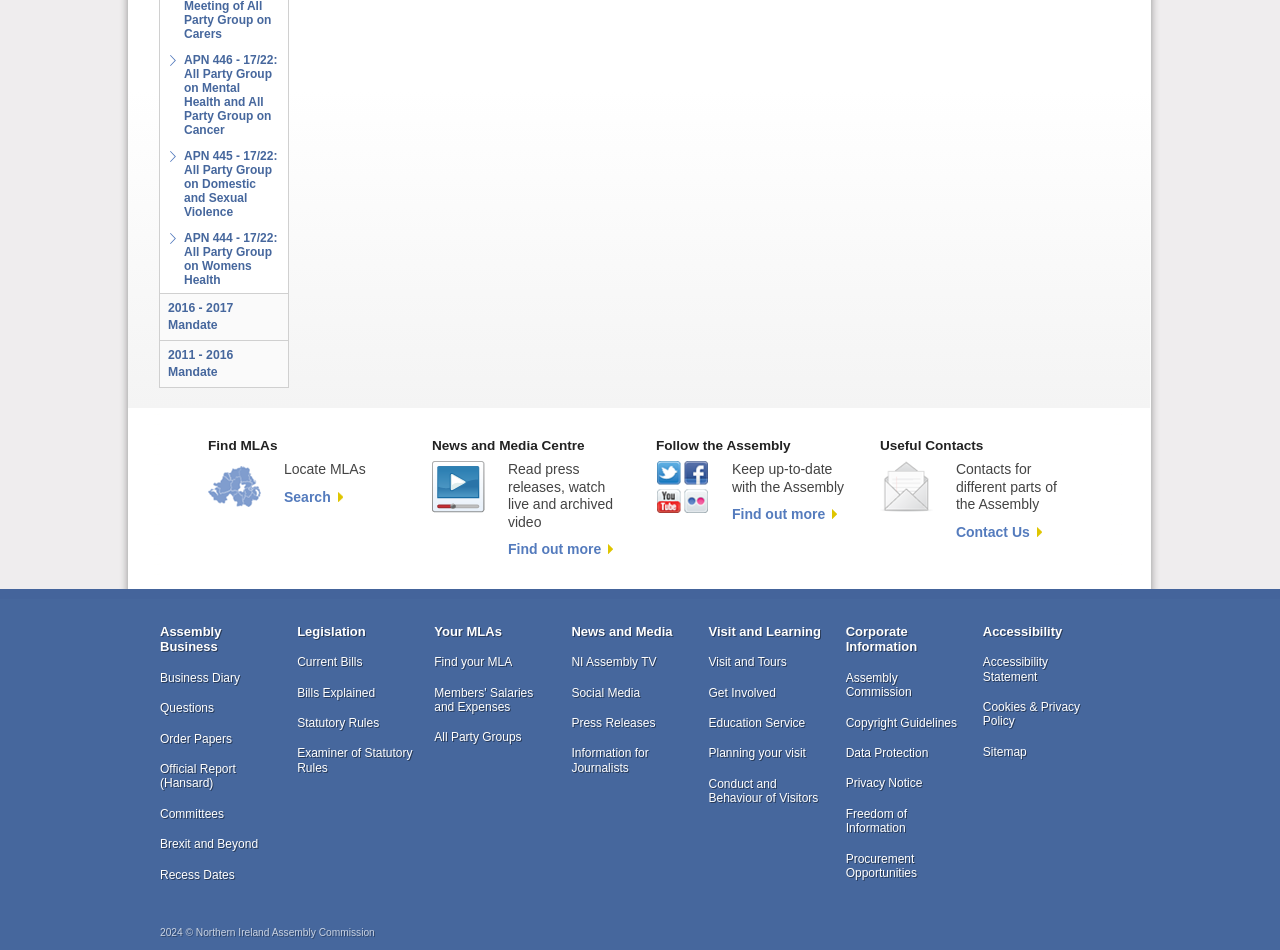Could you specify the bounding box coordinates for the clickable section to complete the following instruction: "Follow the Assembly on social media"?

[0.512, 0.485, 0.554, 0.54]